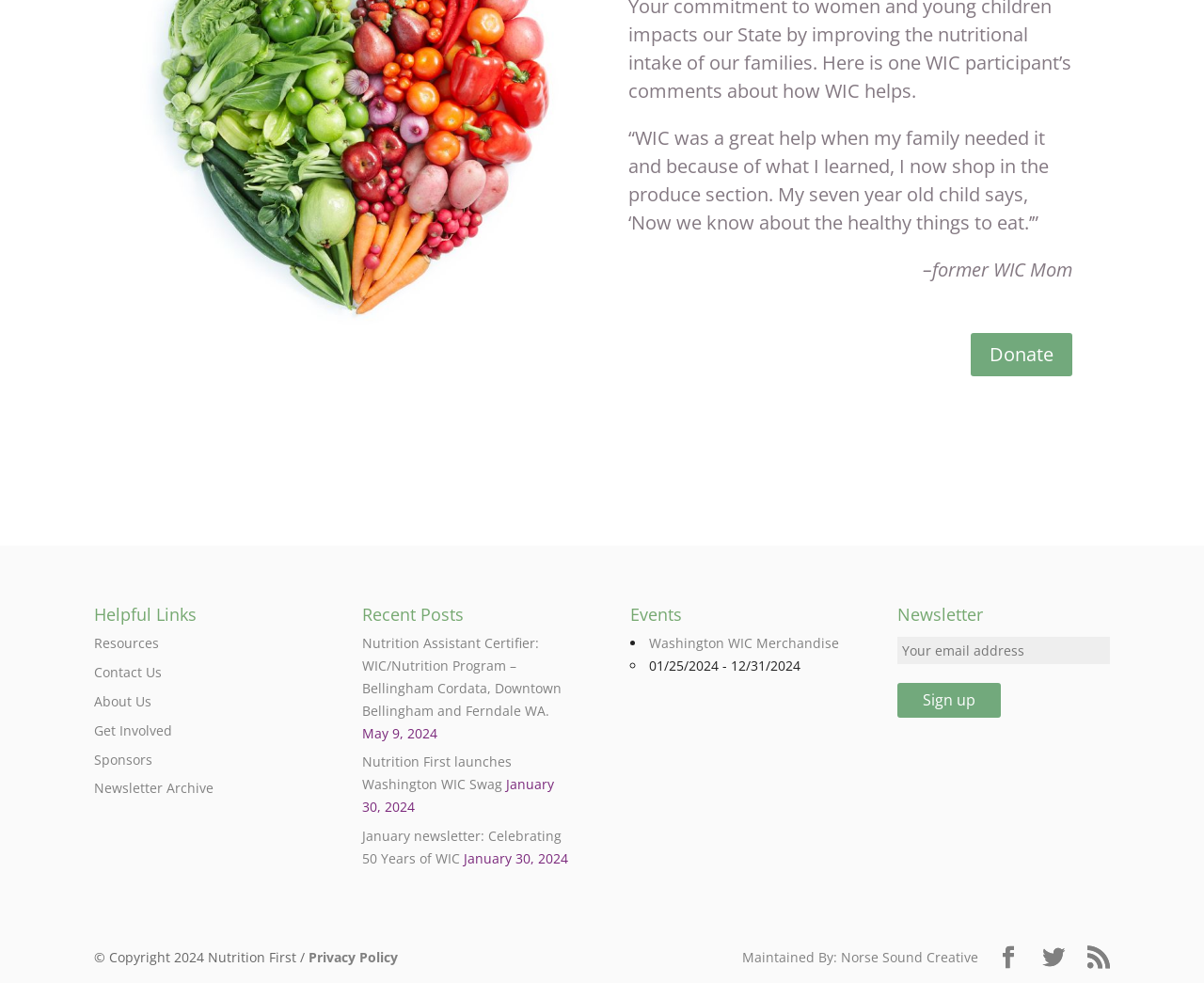Given the element description "Get Involved" in the screenshot, predict the bounding box coordinates of that UI element.

[0.078, 0.734, 0.143, 0.752]